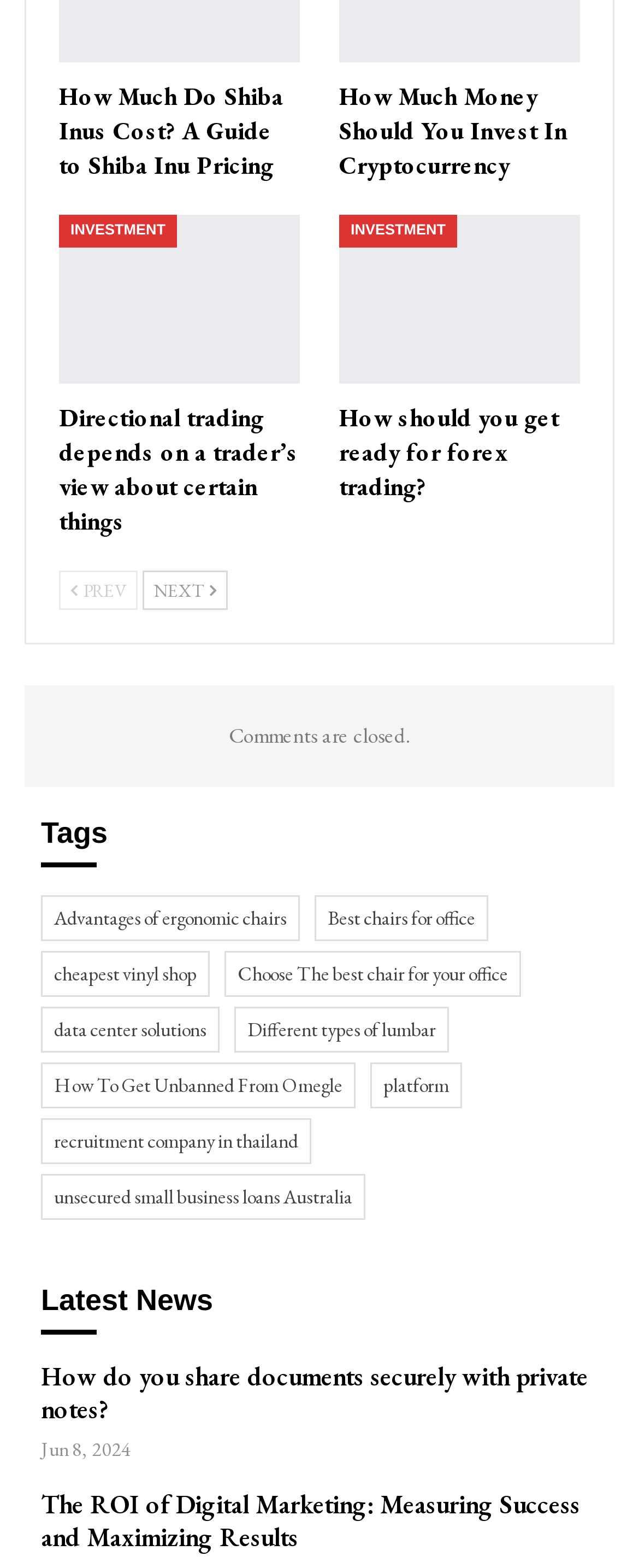Please identify the bounding box coordinates of the element's region that needs to be clicked to fulfill the following instruction: "Click on 'Previous'". The bounding box coordinates should consist of four float numbers between 0 and 1, i.e., [left, top, right, bottom].

[0.092, 0.364, 0.215, 0.389]